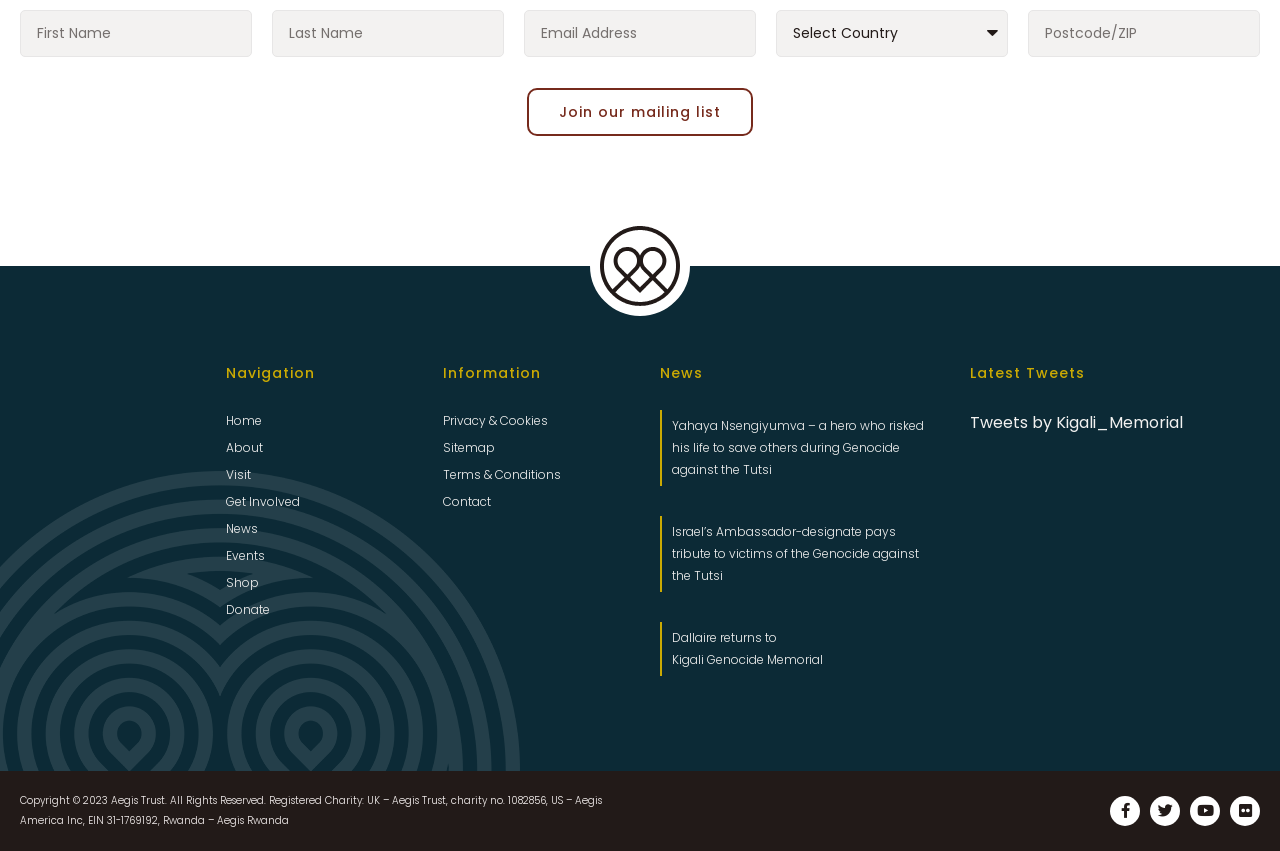Please find the bounding box coordinates of the element that you should click to achieve the following instruction: "Enter first name". The coordinates should be presented as four float numbers between 0 and 1: [left, top, right, bottom].

[0.016, 0.012, 0.197, 0.067]